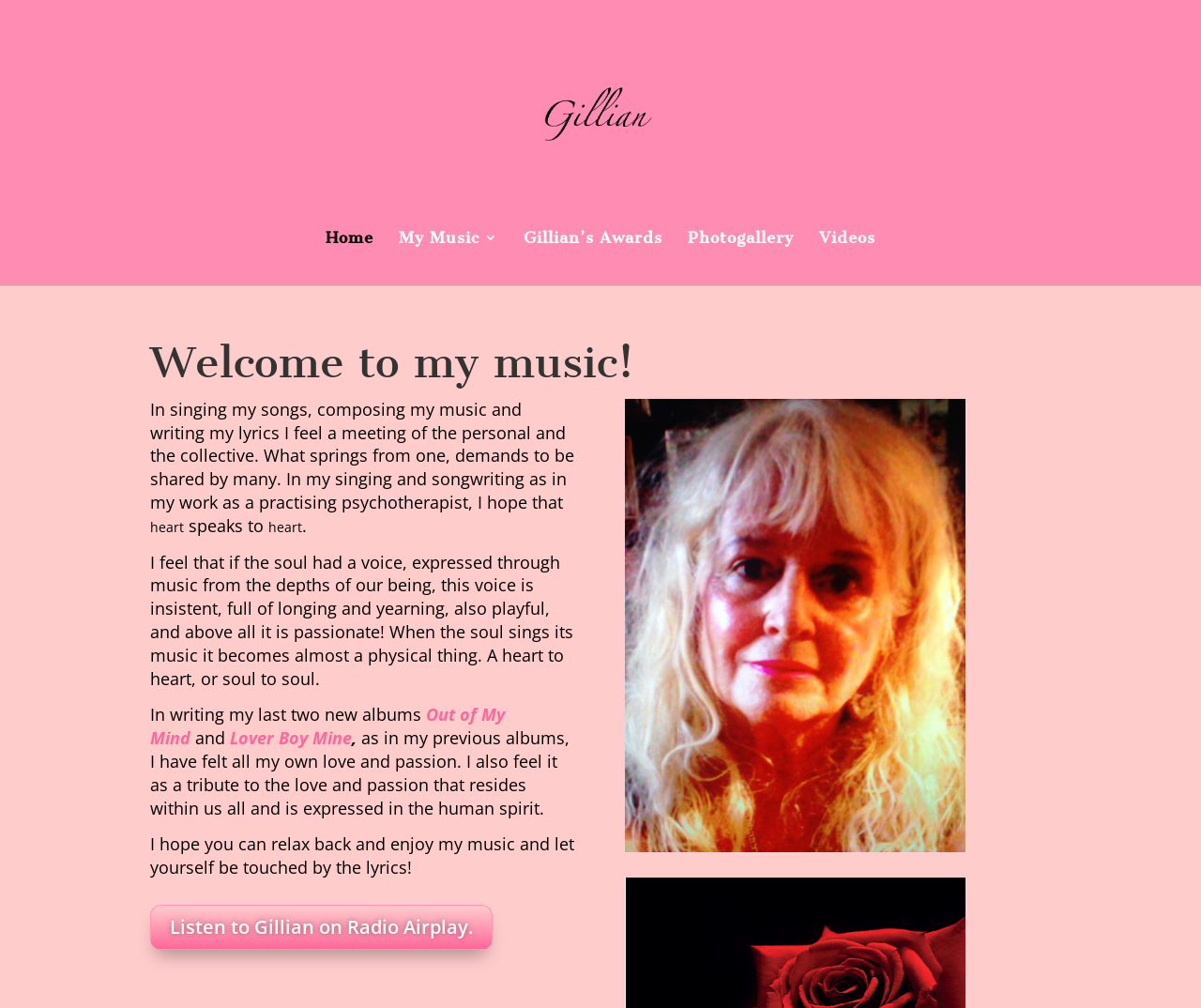What is the theme of Gillian's music?
Refer to the image and provide a thorough answer to the question.

The theme of Gillian's music can be inferred from the text on the webpage, which describes her music as 'passionate' and says that it comes from the 'depths of our being'. This suggests that her music is soulful and emotional.